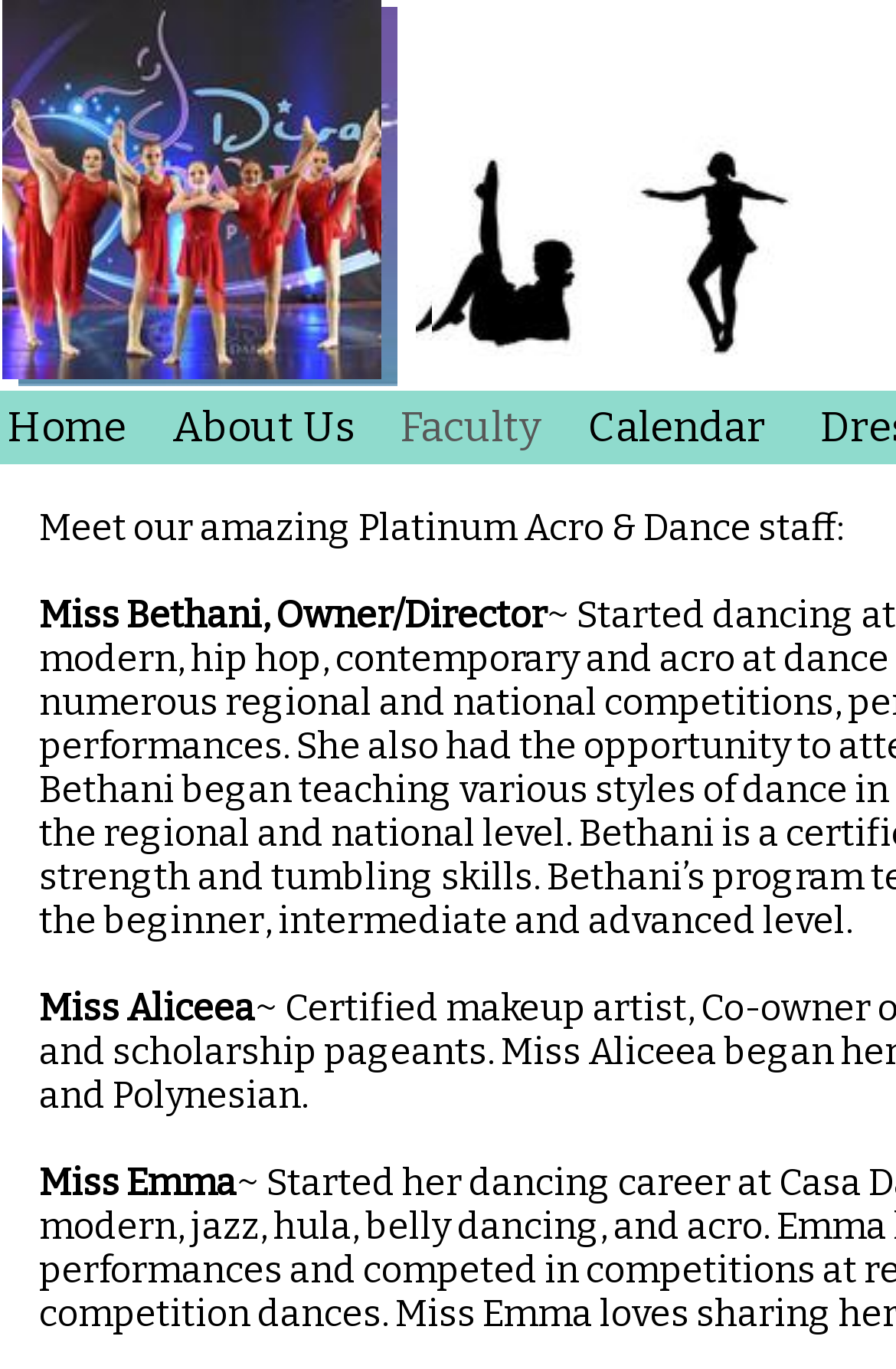Determine the bounding box coordinates for the UI element matching this description: "Faculty".

[0.421, 0.322, 0.631, 0.324]